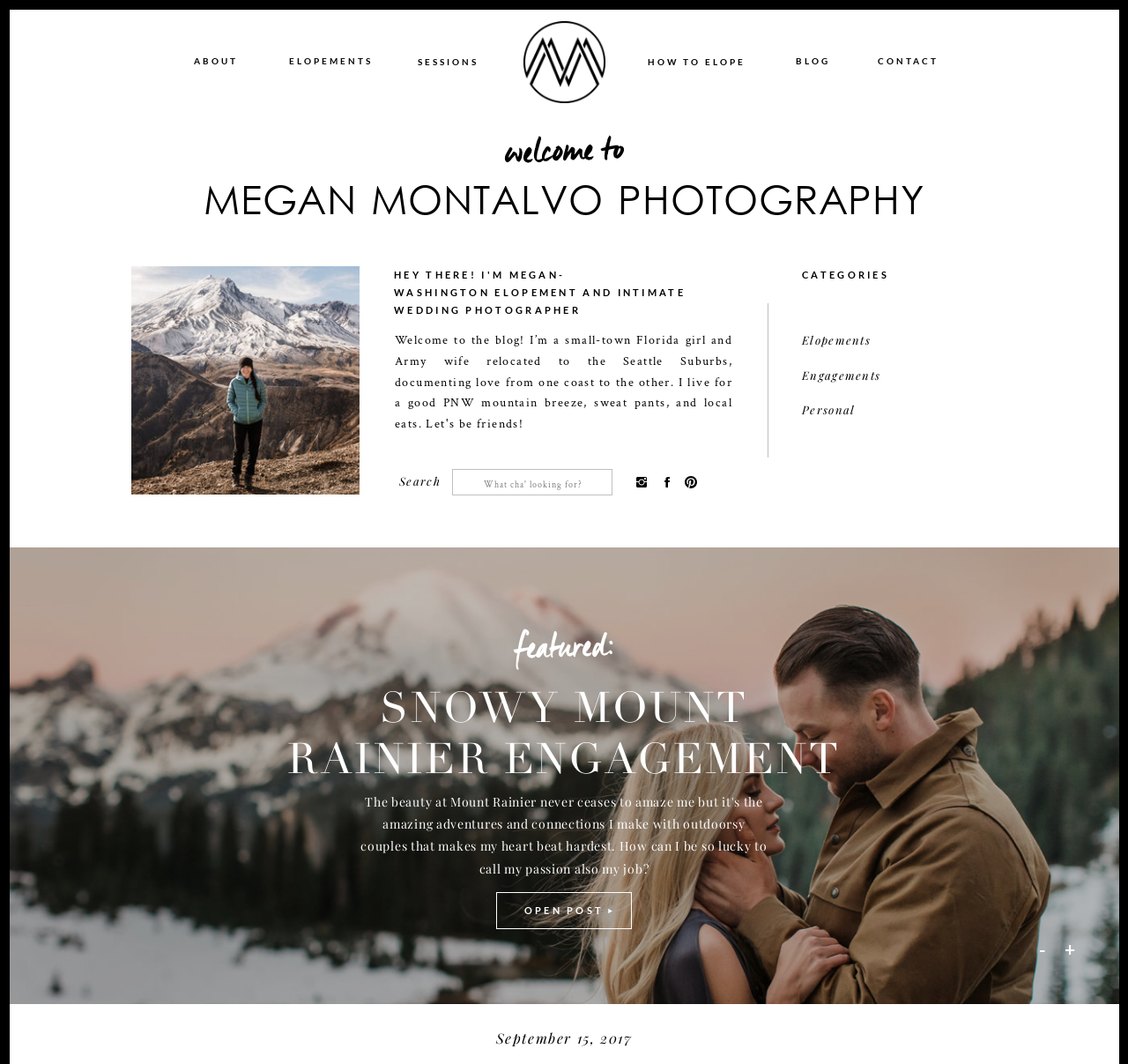Identify the bounding box coordinates of the HTML element based on this description: "parent_node: SNOWY MOUNT RAINIER ENGAGEMENT".

[0.44, 0.838, 0.56, 0.873]